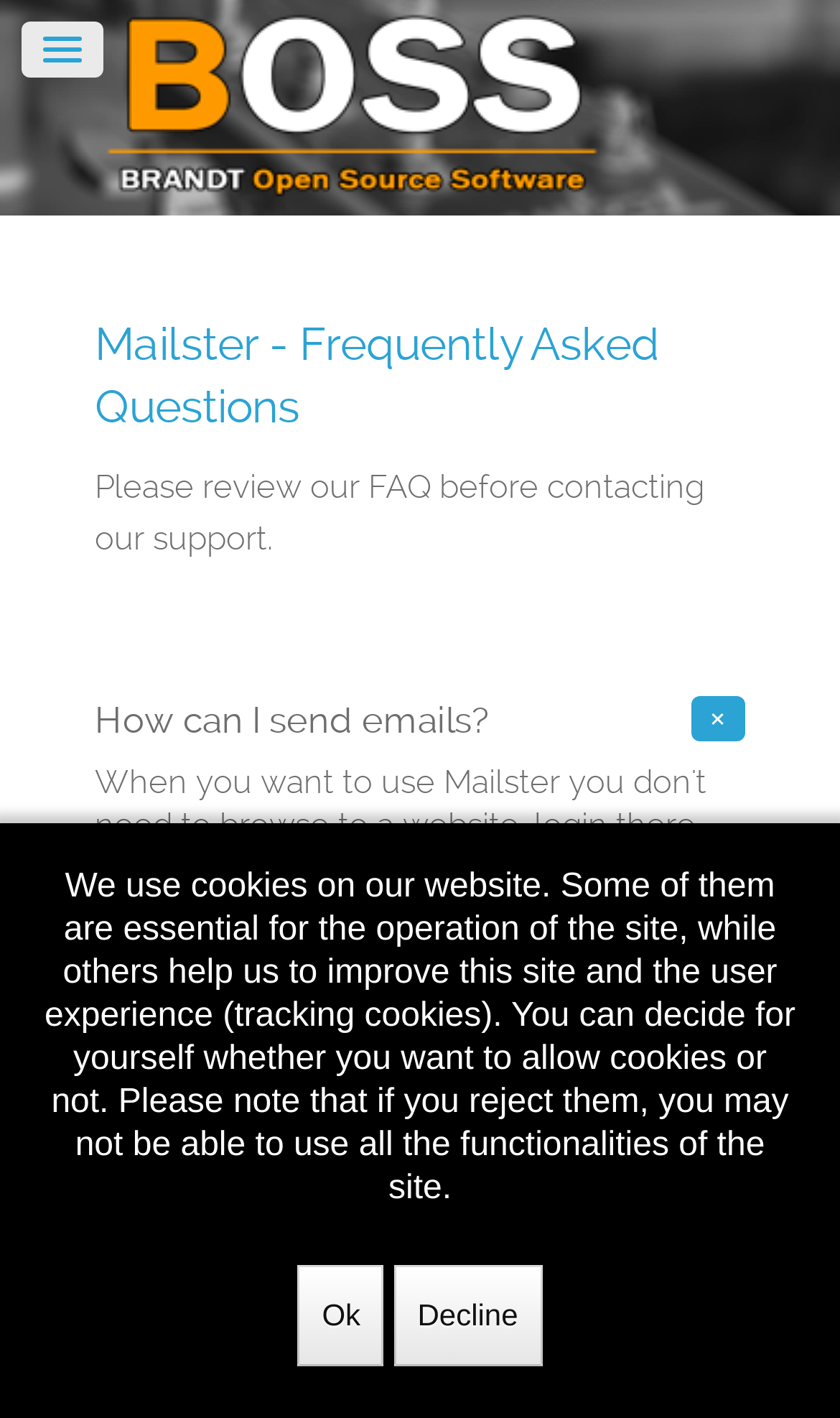Give a one-word or phrase response to the following question: What is the purpose of the FAQ section?

To answer common questions